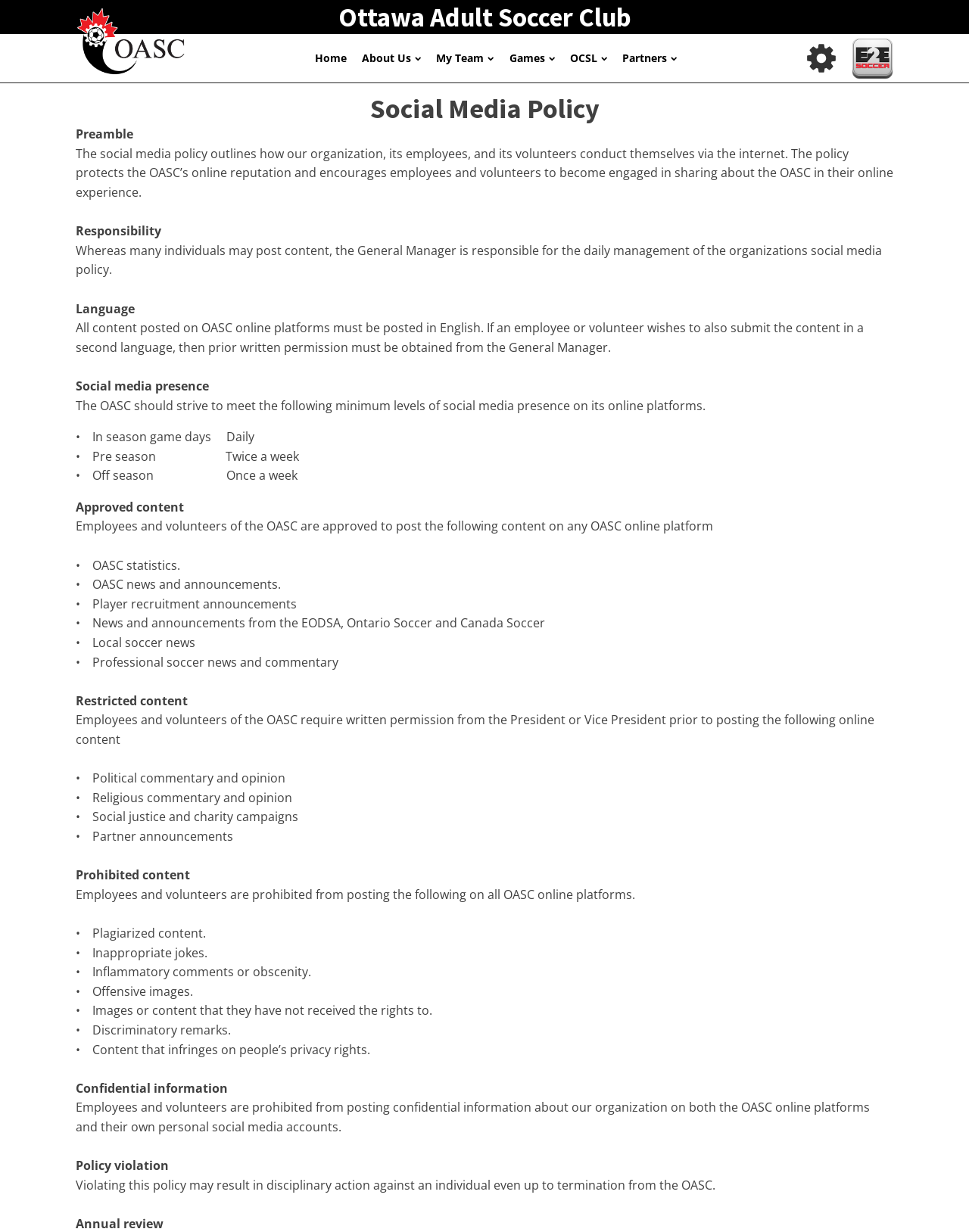Use a single word or phrase to answer the question:
What type of content requires written permission from the President or Vice President?

Restricted content